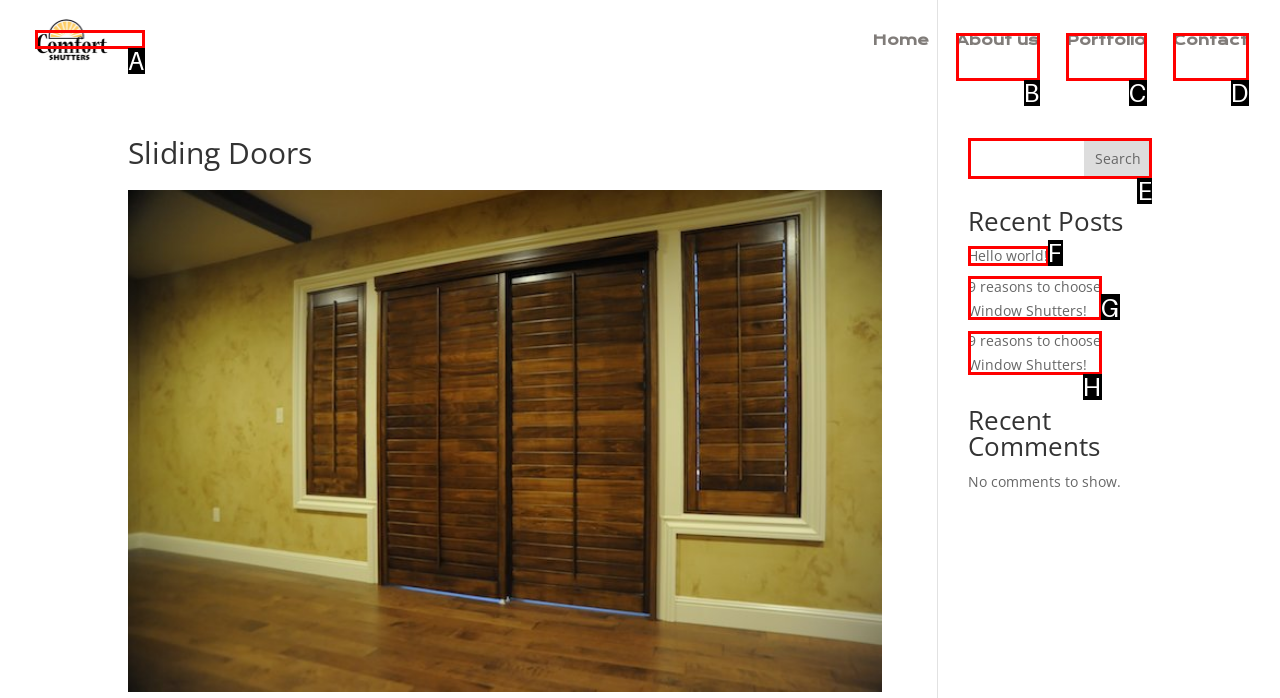Find the HTML element that suits the description: parent_node: Search name="s"
Indicate your answer with the letter of the matching option from the choices provided.

E